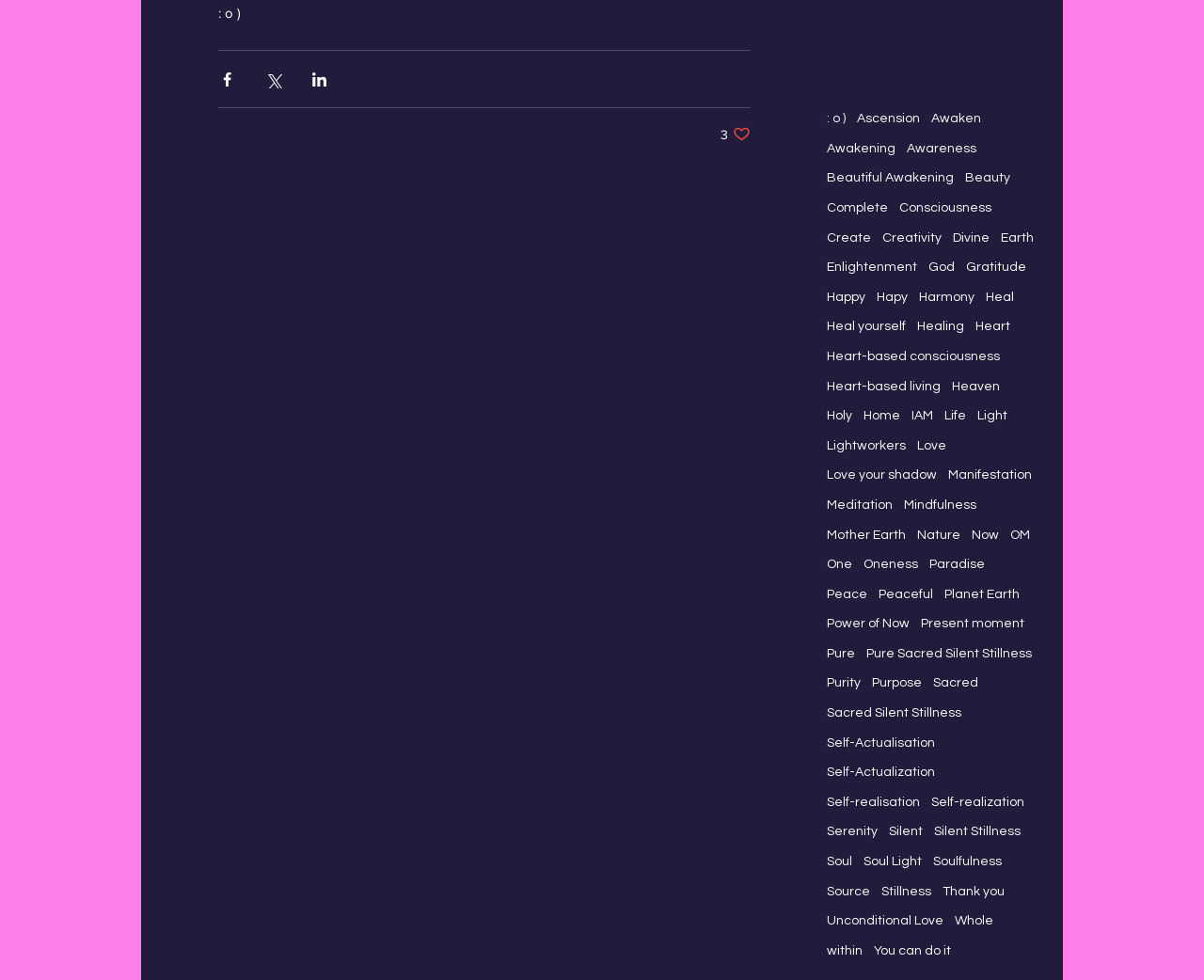Point out the bounding box coordinates of the section to click in order to follow this instruction: "Visit the home page".

None